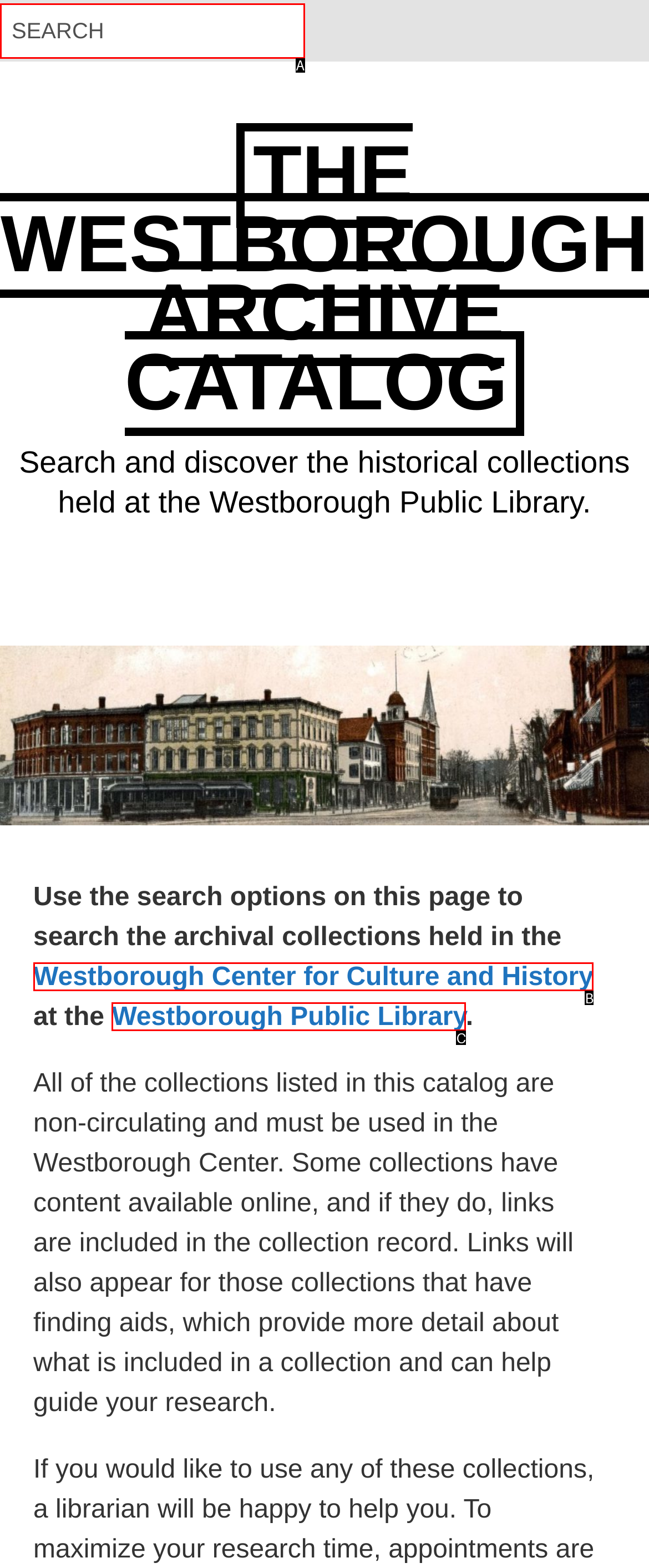Identify the option that corresponds to: Westborough Public Library
Respond with the corresponding letter from the choices provided.

C